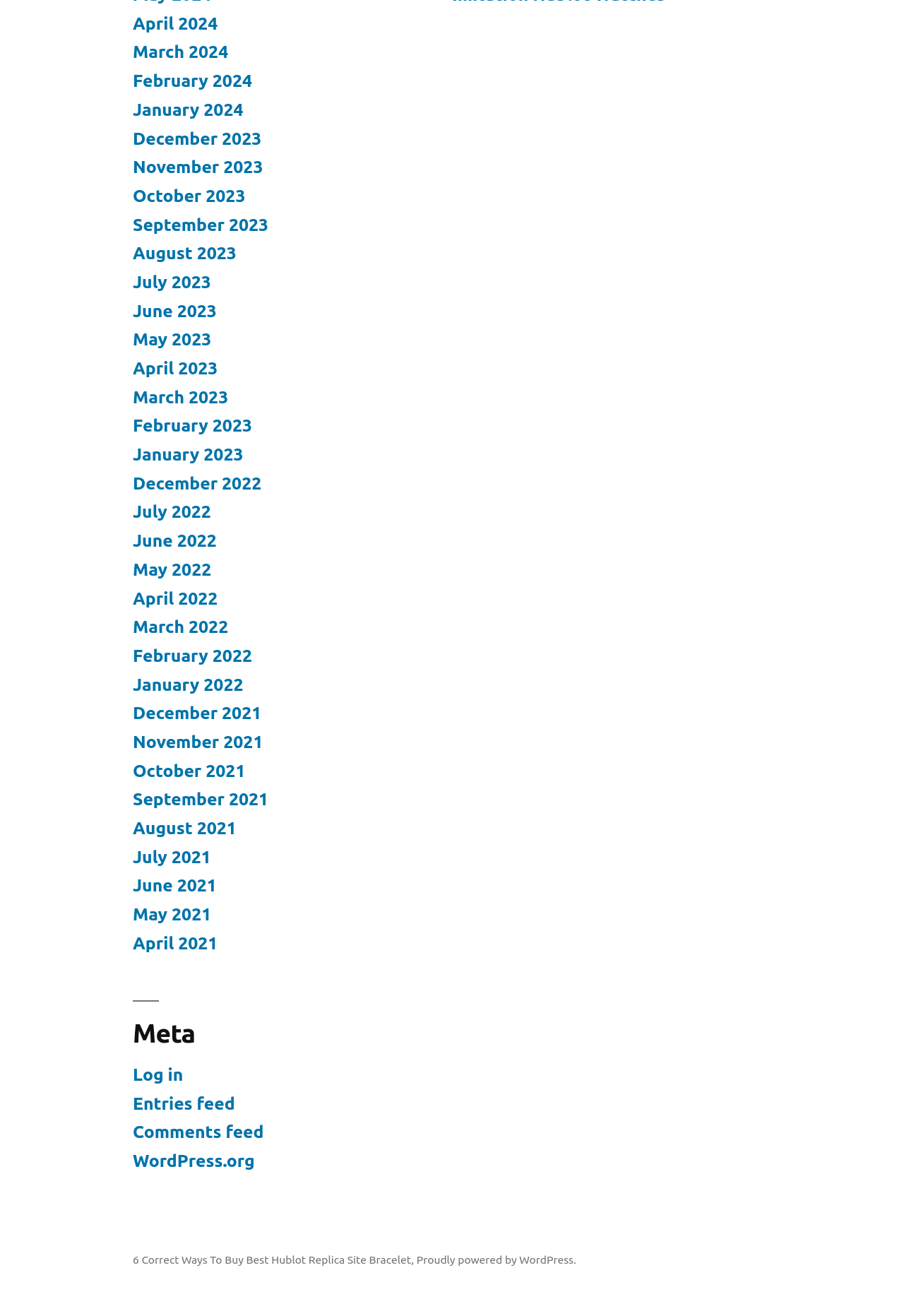Please locate the bounding box coordinates of the region I need to click to follow this instruction: "Read 6 Correct Ways To Buy Best Hublot Replica Site Bracelet".

[0.147, 0.952, 0.455, 0.962]